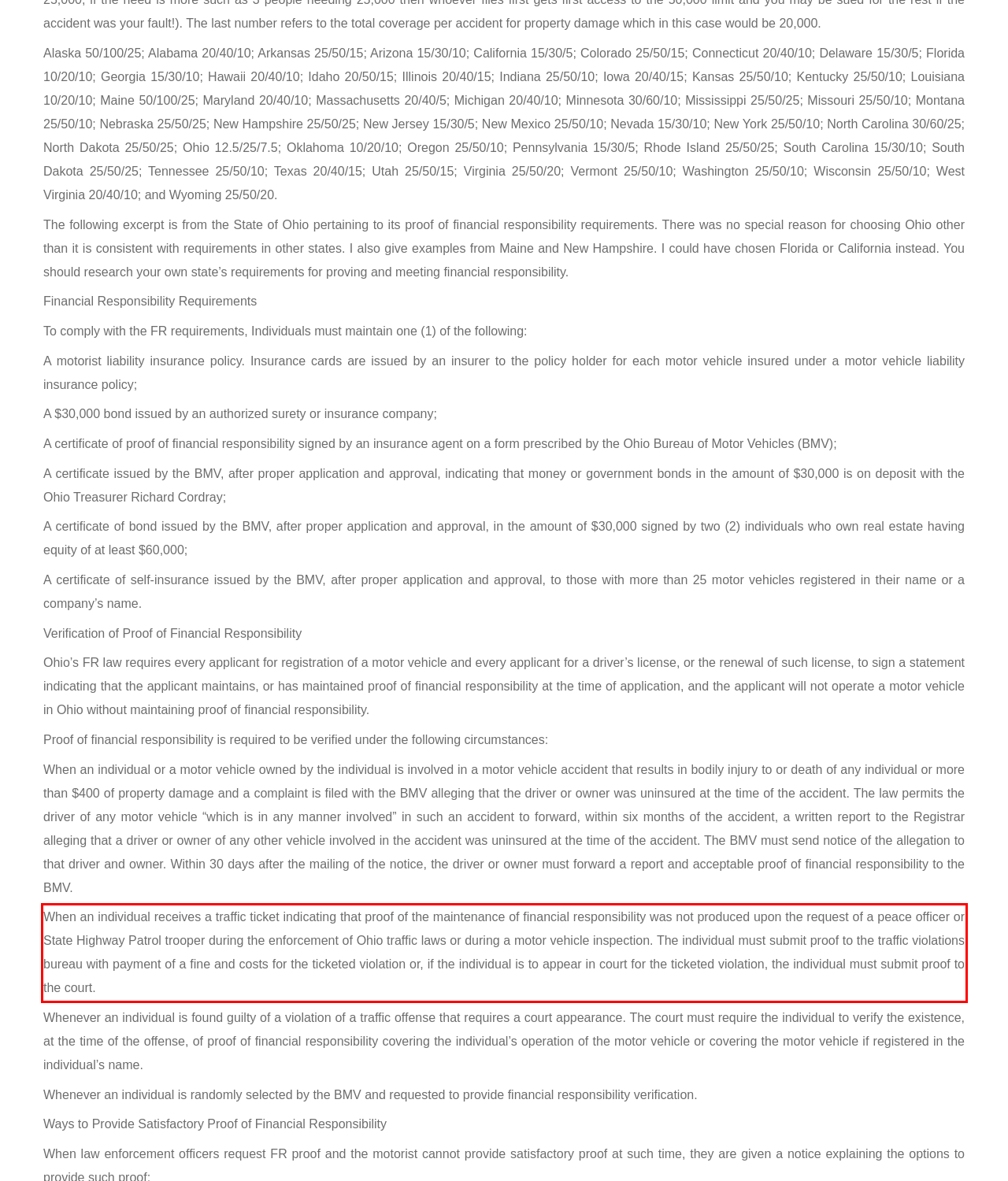Please take the screenshot of the webpage, find the red bounding box, and generate the text content that is within this red bounding box.

When an individual receives a traffic ticket indicating that proof of the maintenance of financial responsibility was not produced upon the request of a peace officer or State Highway Patrol trooper during the enforcement of Ohio traffic laws or during a motor vehicle inspection. The individual must submit proof to the traffic violations bureau with payment of a fine and costs for the ticketed violation or, if the individual is to appear in court for the ticketed violation, the individual must submit proof to the court.